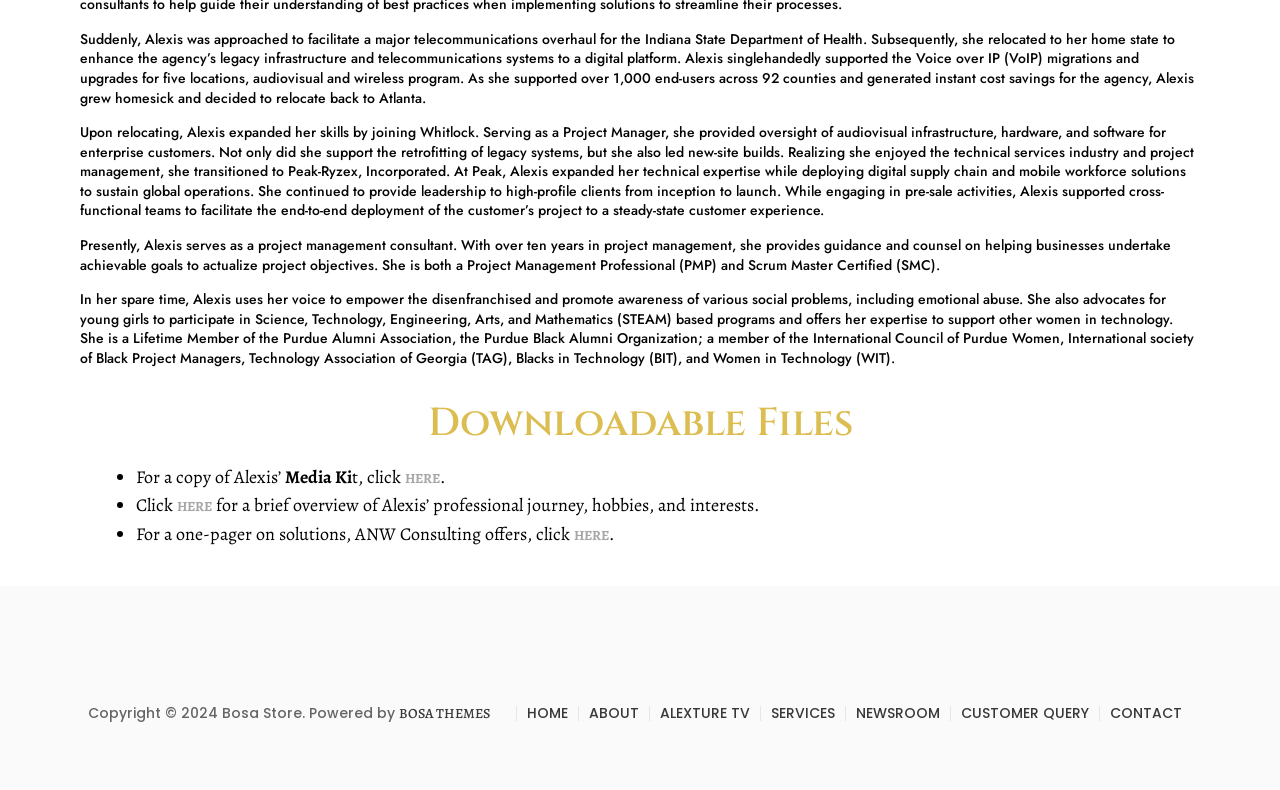Determine the coordinates of the bounding box that should be clicked to complete the instruction: "Log in to your account". The coordinates should be represented by four float numbers between 0 and 1: [left, top, right, bottom].

None